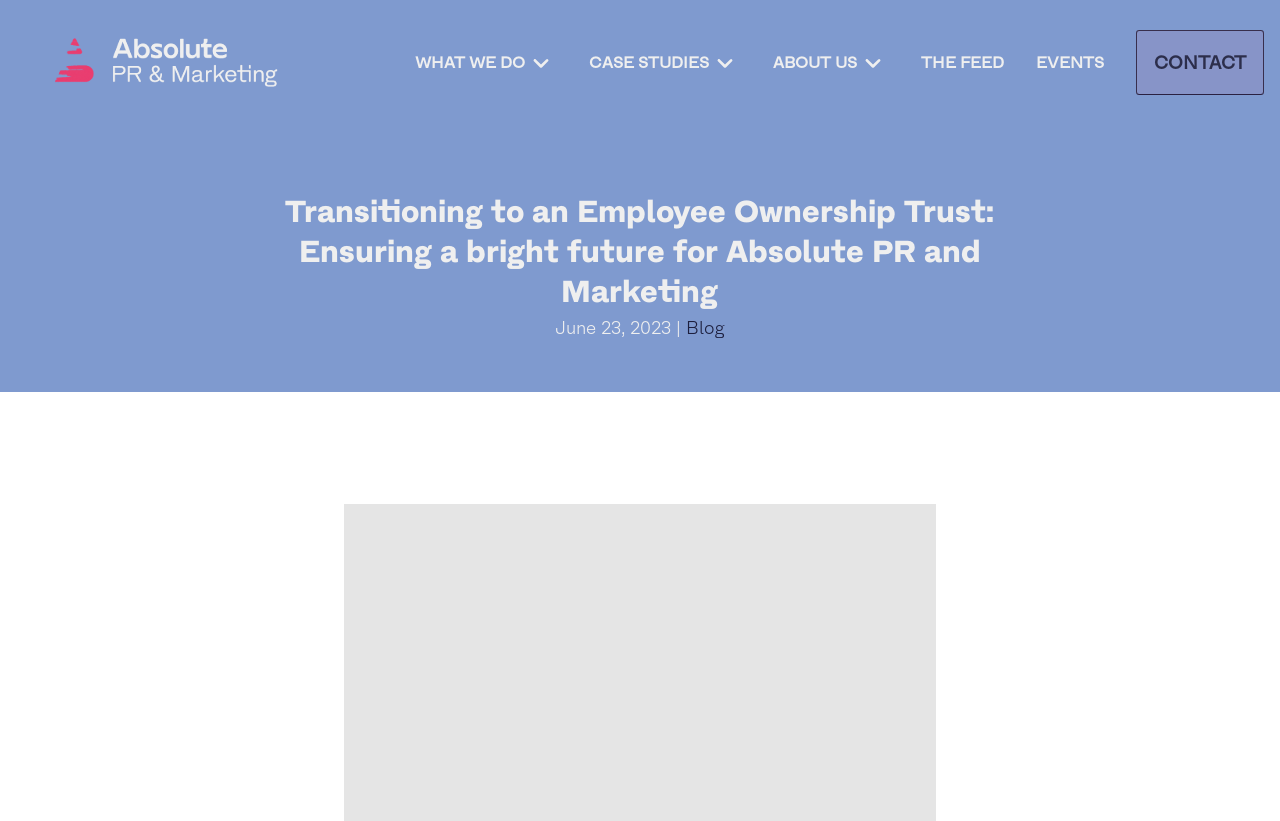Please identify the bounding box coordinates of the clickable area that will fulfill the following instruction: "contact us". The coordinates should be in the format of four float numbers between 0 and 1, i.e., [left, top, right, bottom].

[0.862, 0.045, 0.988, 0.108]